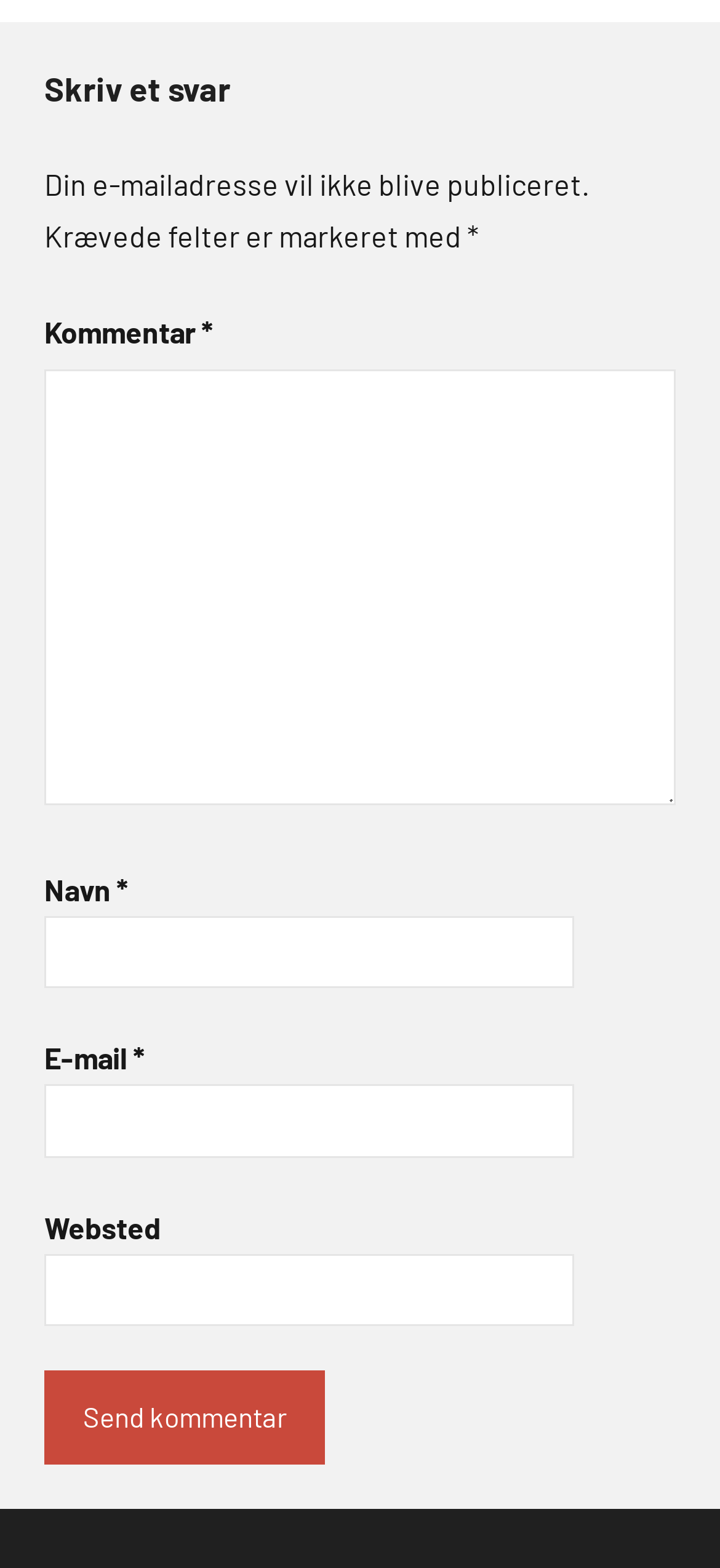Refer to the screenshot and answer the following question in detail:
What is the required information to submit a comment?

The webpage has three required text fields marked with an asterisk, which are name, email, and comment. This suggests that users must provide this information to submit a comment.